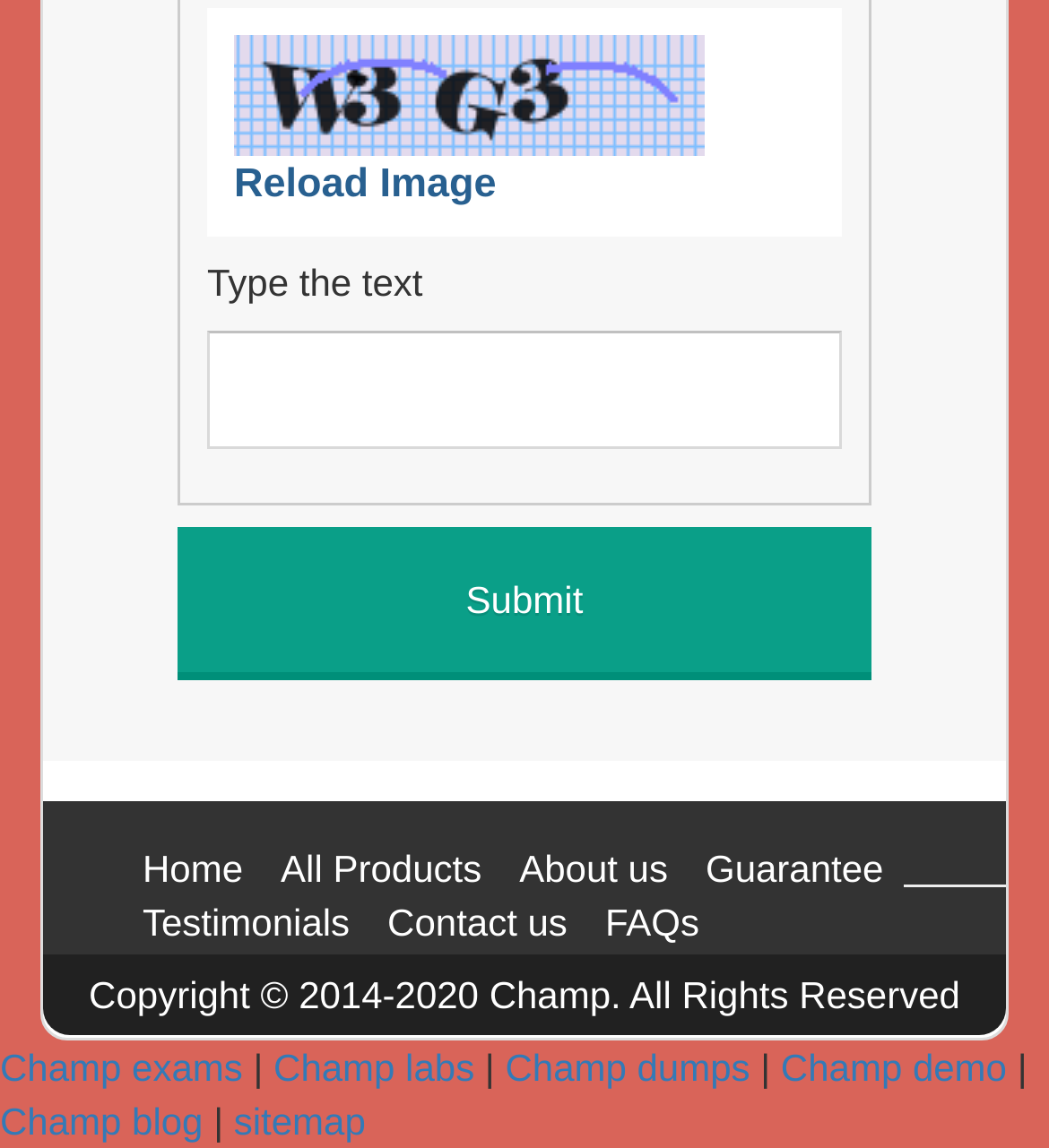Answer the following query concisely with a single word or phrase:
What is the copyright information on the webpage?

Copyright 2014-2020 Champ